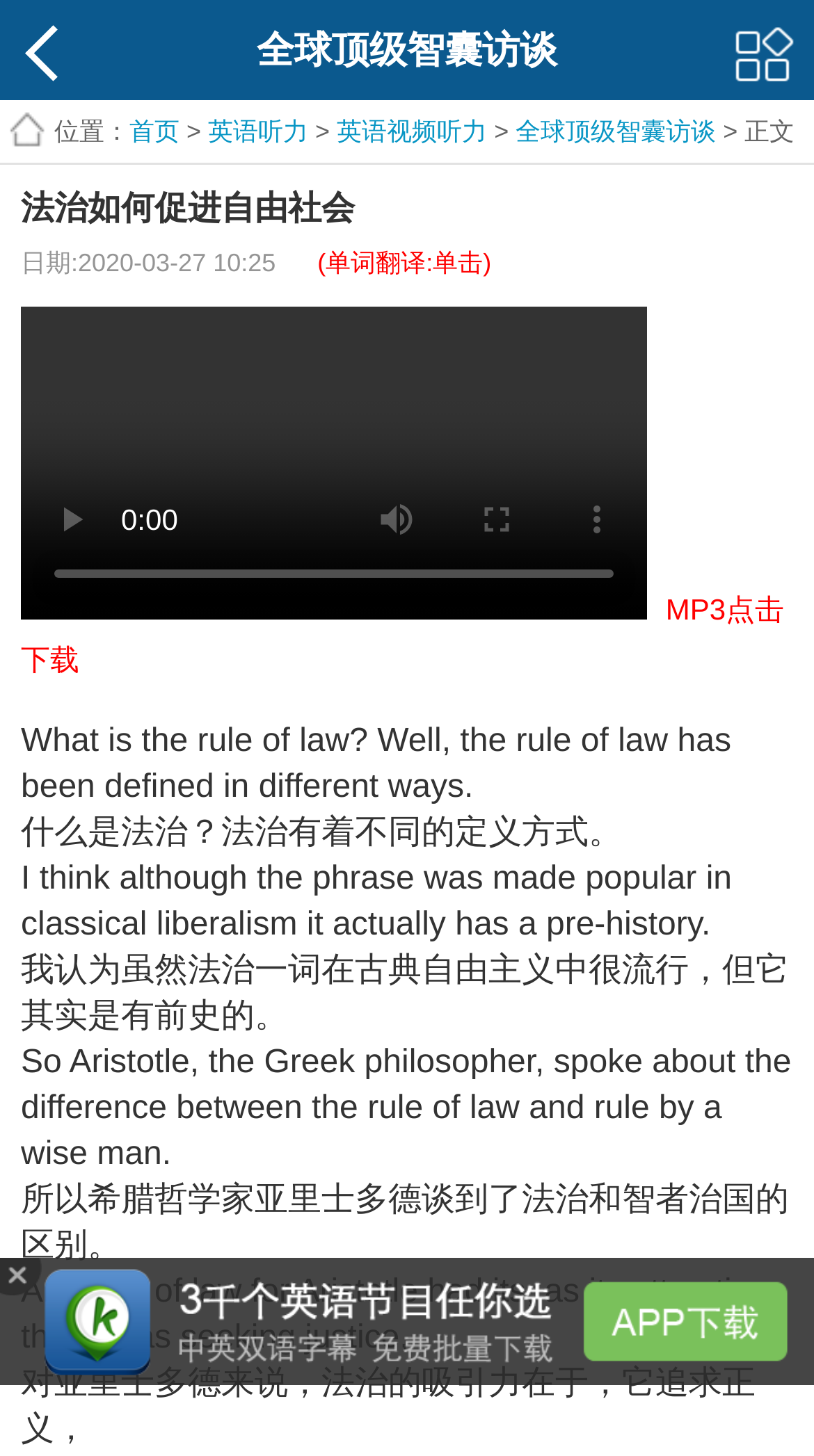Please identify the bounding box coordinates of the region to click in order to complete the given instruction: "Enter full screen mode". The coordinates should be four float numbers between 0 and 1, i.e., [left, top, right, bottom].

[0.549, 0.322, 0.672, 0.391]